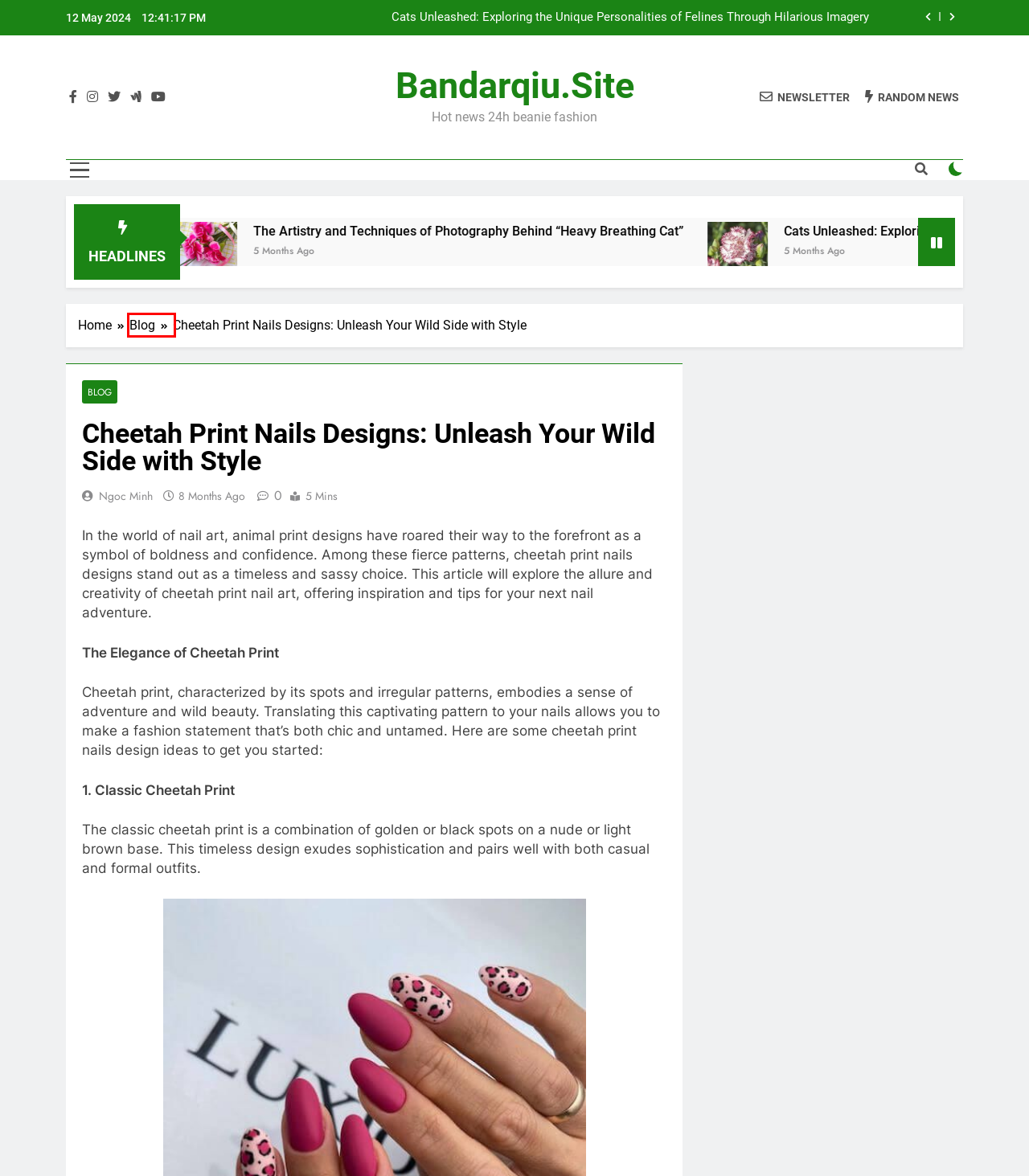Look at the screenshot of the webpage and find the element within the red bounding box. Choose the webpage description that best fits the new webpage that will appear after clicking the element. Here are the candidates:
A. Free & Premium Clean Design WordPress Themes - Blaze Themes
B. bandarqiu.site, Author at Bandarqiu.site
C. Ngoc Minh, Author at Bandarqiu.site
D. Bandarqiu.site - Hot news 24h beanie fashion
E. Blog Archives - Bandarqiu.site
F. The Impact of "Heavy Breathing Cat" on Online Culture - Bandarqiu.site
G. The Artistry and Techniques of Photography Behind "Heavy Breathing Cat" - Bandarqiu.site
H. Unleashing the Rock 'n' Roll: Exploring "Metal Lords" on Netflix - Bandarqiu.site

E